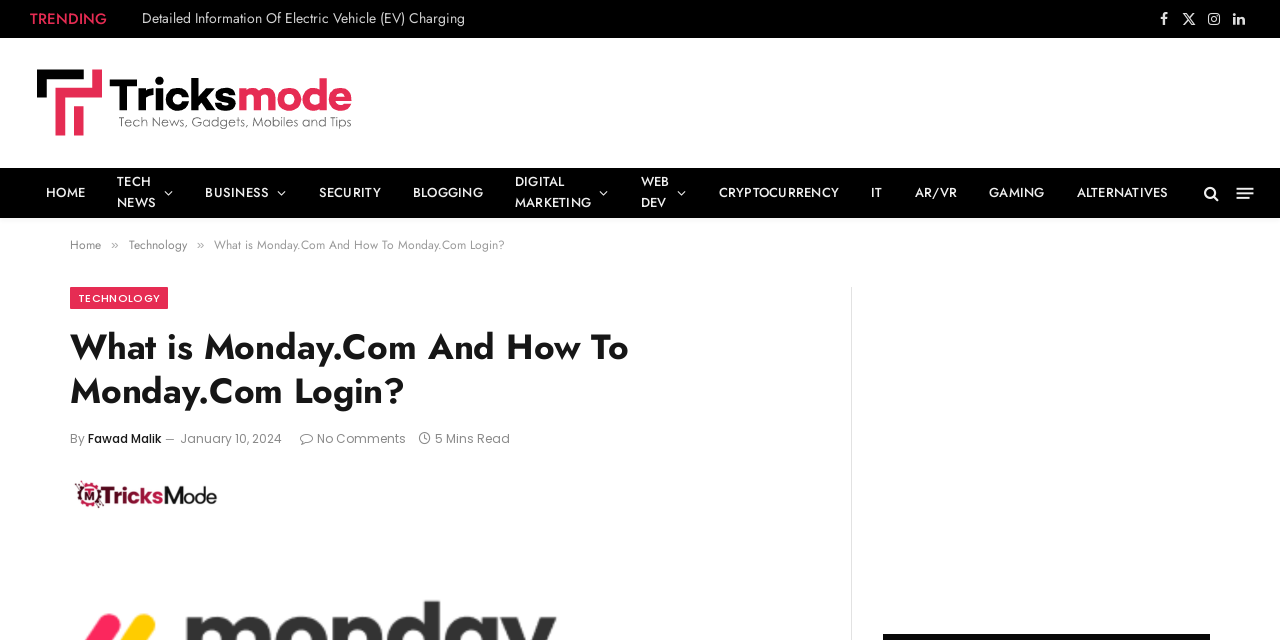Locate and extract the text of the main heading on the webpage.

What is Monday.Com And How To Monday.Com Login?